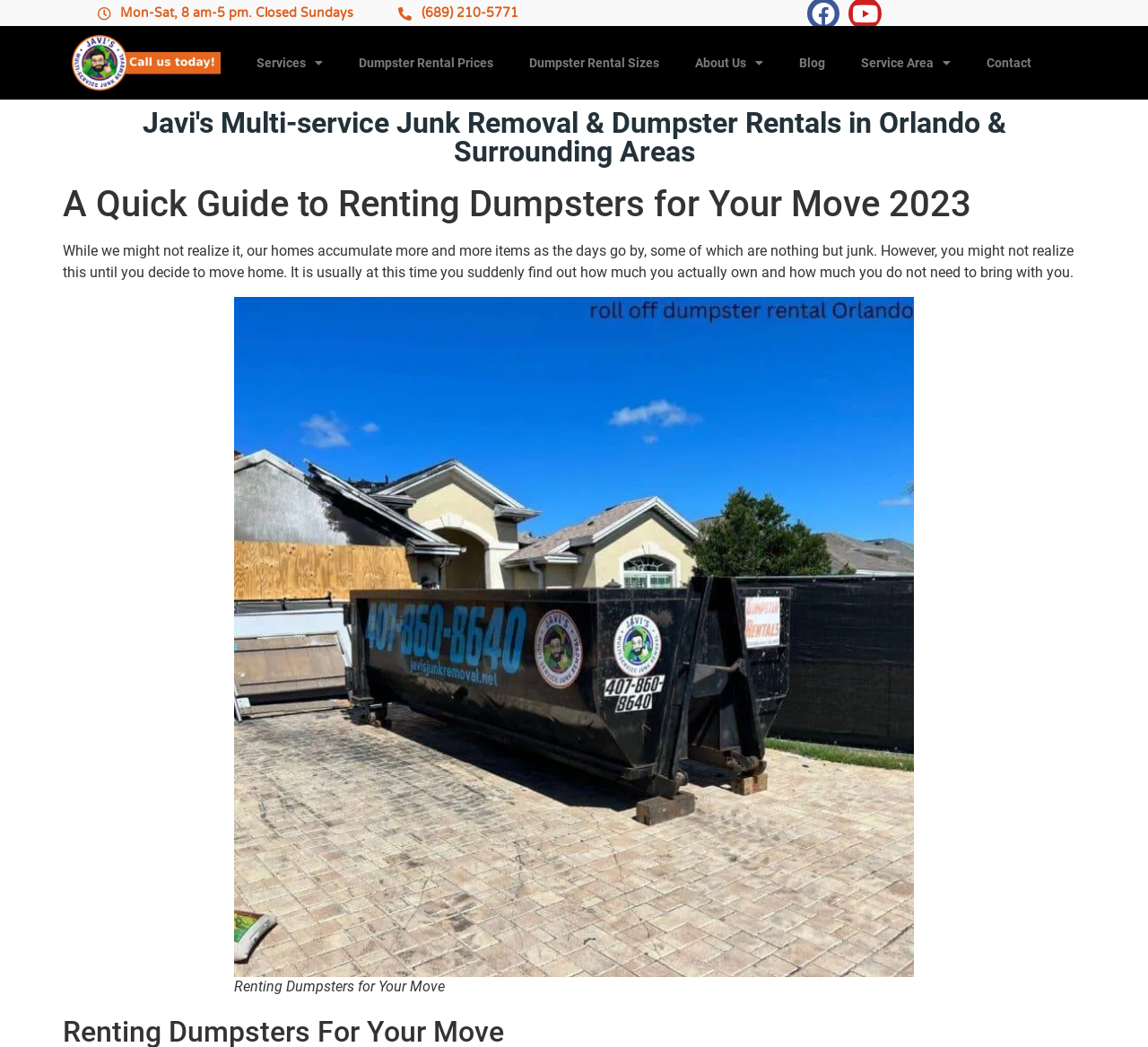Can you provide the bounding box coordinates for the element that should be clicked to implement the instruction: "Learn about dumpster rental prices"?

[0.297, 0.04, 0.445, 0.08]